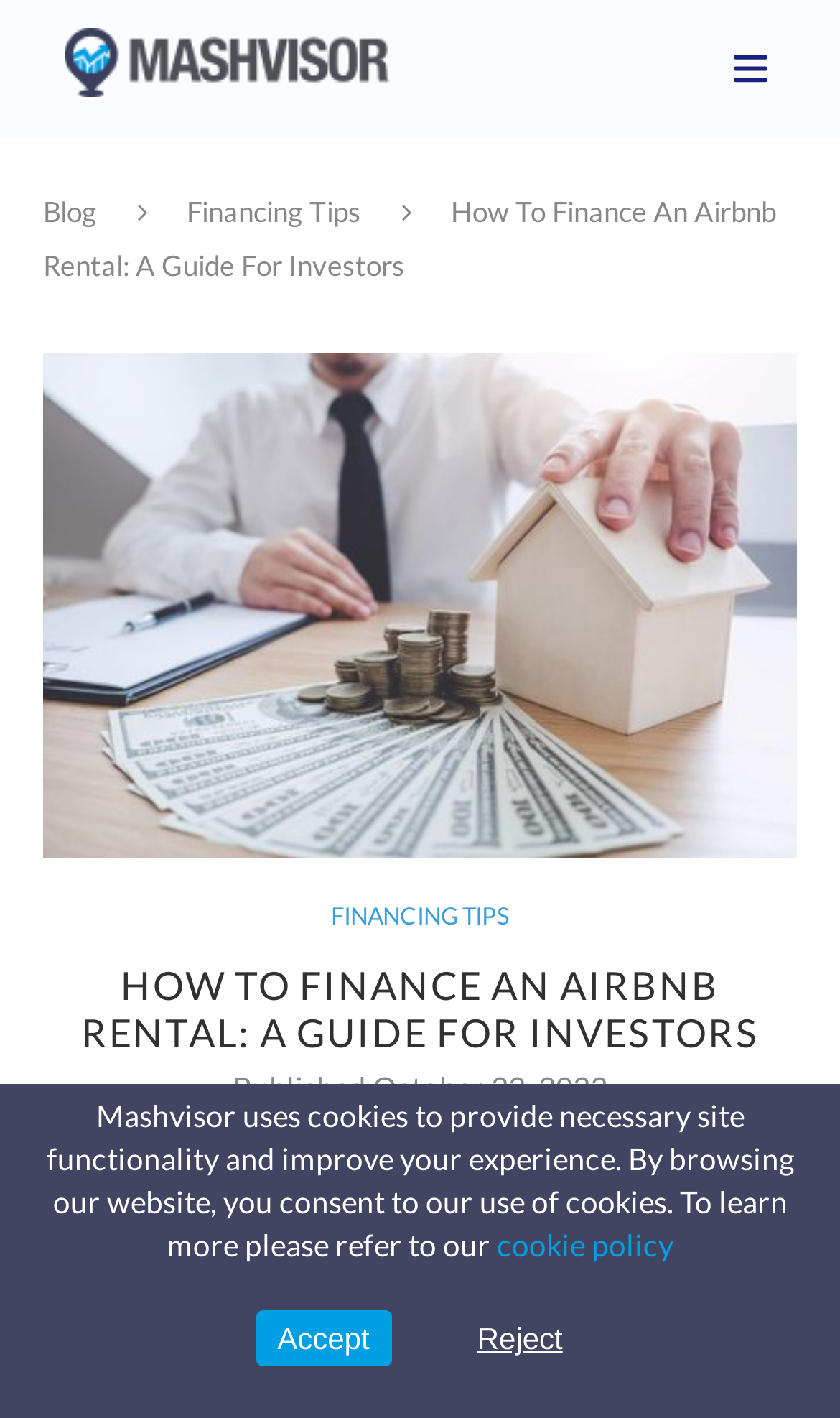When was the blog post published?
Using the visual information, answer the question in a single word or phrase.

October 22, 2023